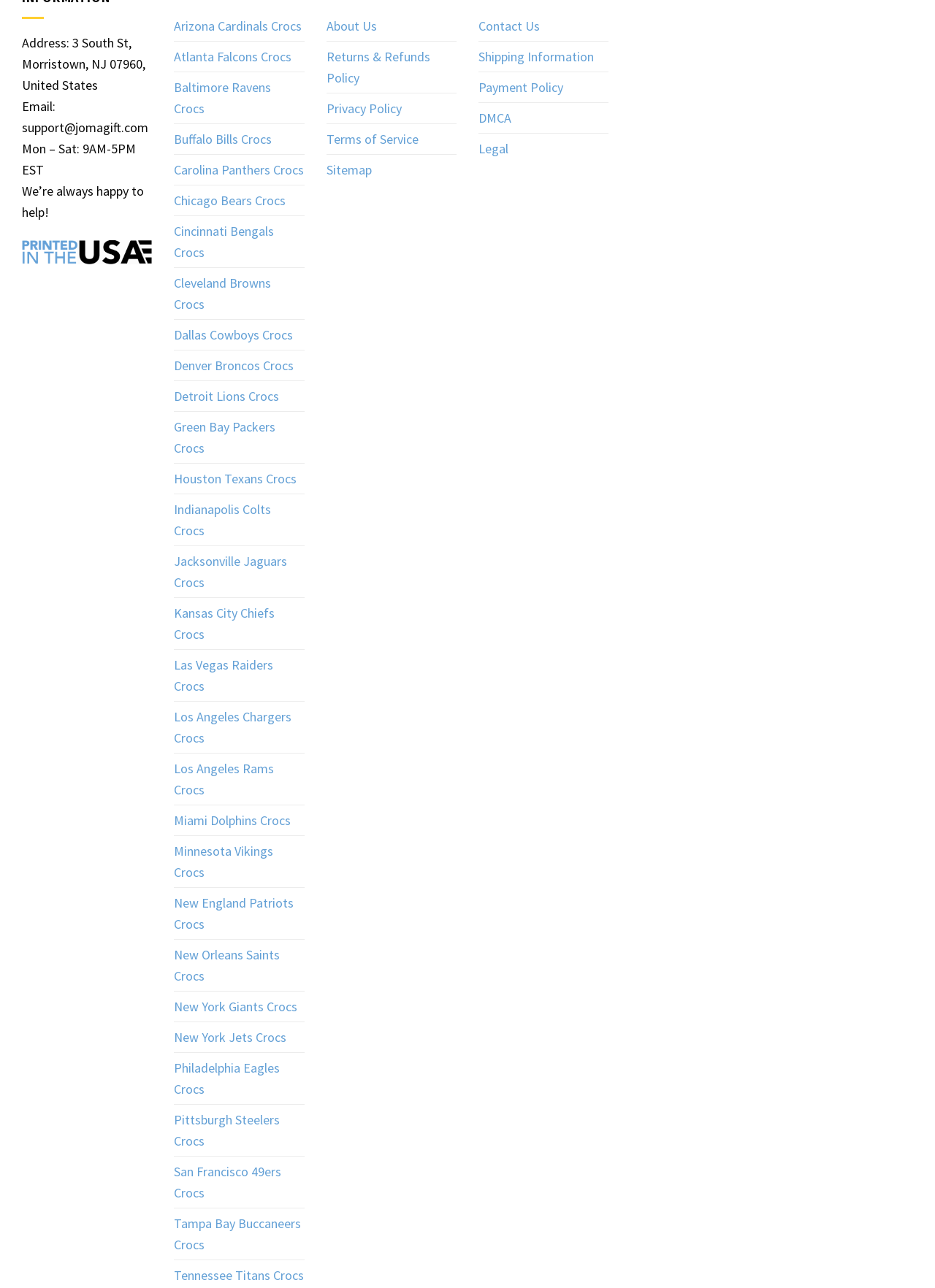Can you find the bounding box coordinates for the element that needs to be clicked to execute this instruction: "Click on Contact Us"? The coordinates should be given as four float numbers between 0 and 1, i.e., [left, top, right, bottom].

[0.512, 0.009, 0.577, 0.032]